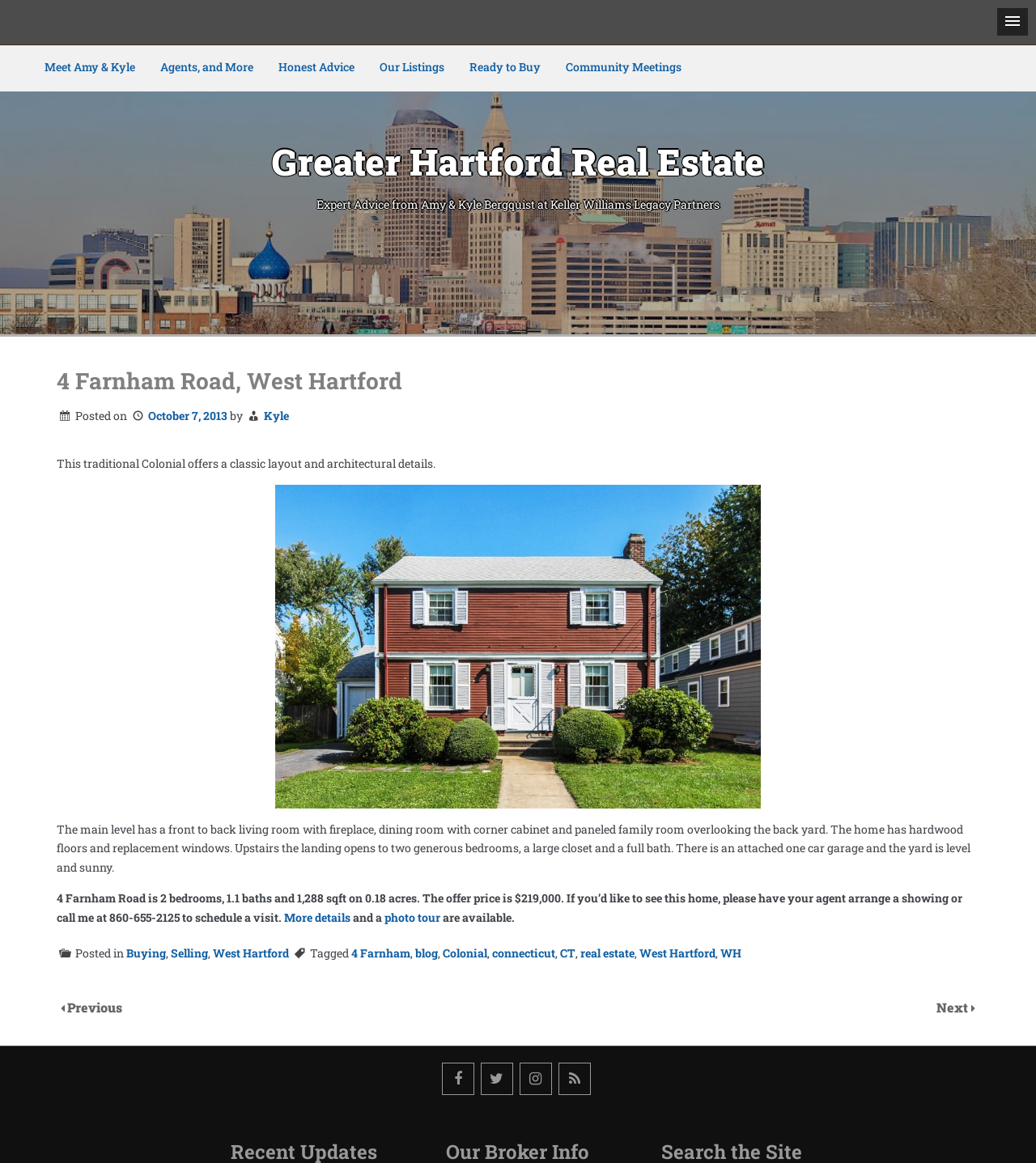Determine the bounding box coordinates of the region to click in order to accomplish the following instruction: "Contact Kyle". Provide the coordinates as four float numbers between 0 and 1, specifically [left, top, right, bottom].

[0.255, 0.351, 0.279, 0.364]